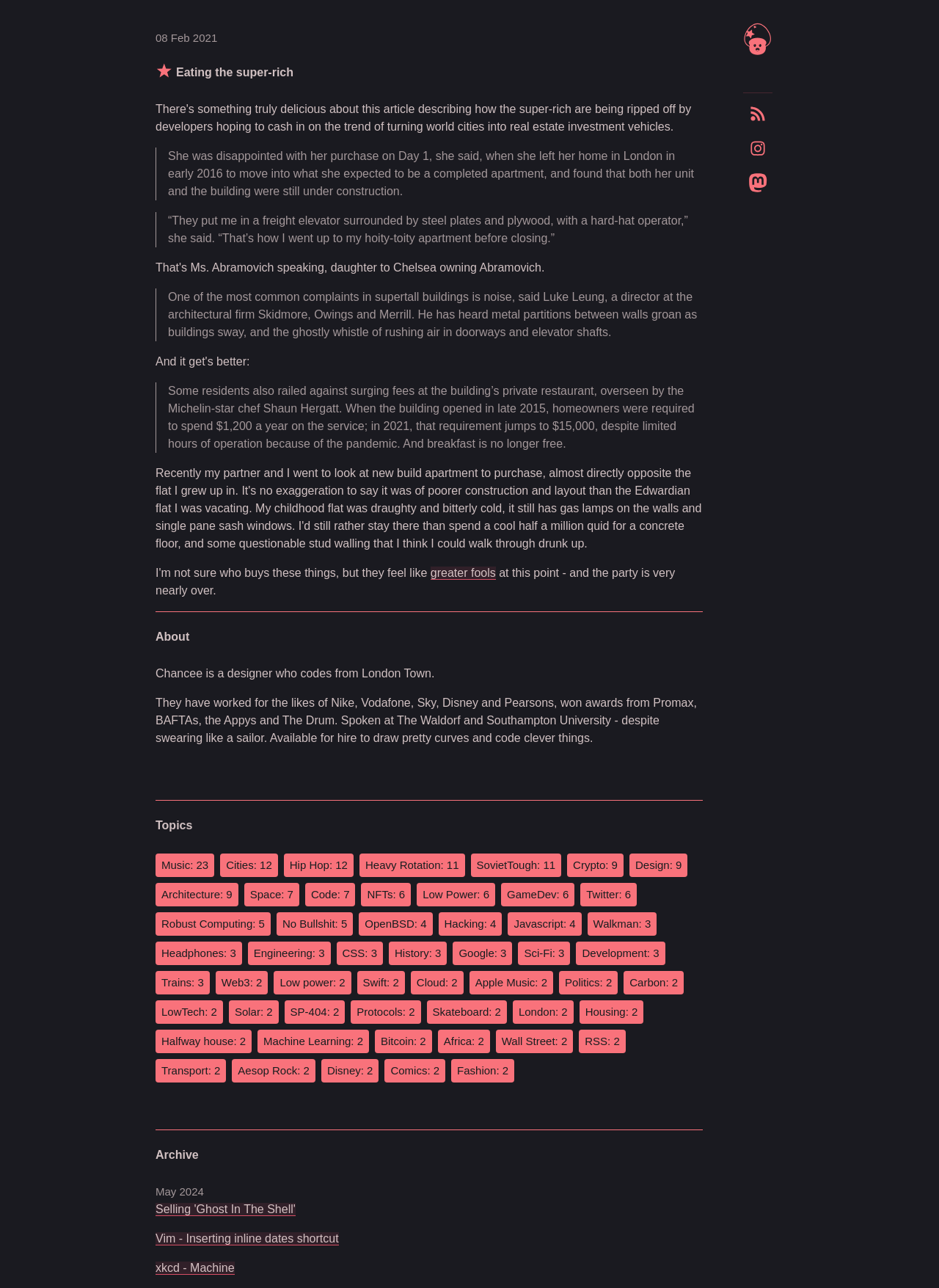Elaborate on the different components and information displayed on the webpage.

This webpage is a personal blog belonging to Chancee, a designer who codes. At the top right corner, there are four links: "Back to home", "Add the RSS feed", "Follow me on instagram", and "Follow me on Mastodon", each accompanied by a small image. 

Below these links, there is a heading "08 Feb 2021" followed by another heading "Eating the super-rich" with a link to the same title. This link has a small image next to it. 

The main content of the webpage is a series of blockquotes, each containing a paragraph of text. The first blockquote describes a woman's disappointing experience with her new apartment, while the second blockquote quotes her describing the unusual way she was taken to her apartment. The third blockquote discusses the noise issues in supertall buildings, and the fourth blockquote talks about the surging fees at a private restaurant in a building.

After the blockquotes, there is a link "greater fools" and a sentence of text "at this point - and the party is very nearly over." 

Below this, there is a section about the author, Chancee, with a heading "About" and a brief description of their work experience and skills. 

The webpage also has a section titled "Topics" with numerous links to various topics, such as "Music", "Cities", "Hip Hop", "Heavy Rotation", and many others. These links are arranged in a grid-like pattern and take up a significant portion of the webpage.